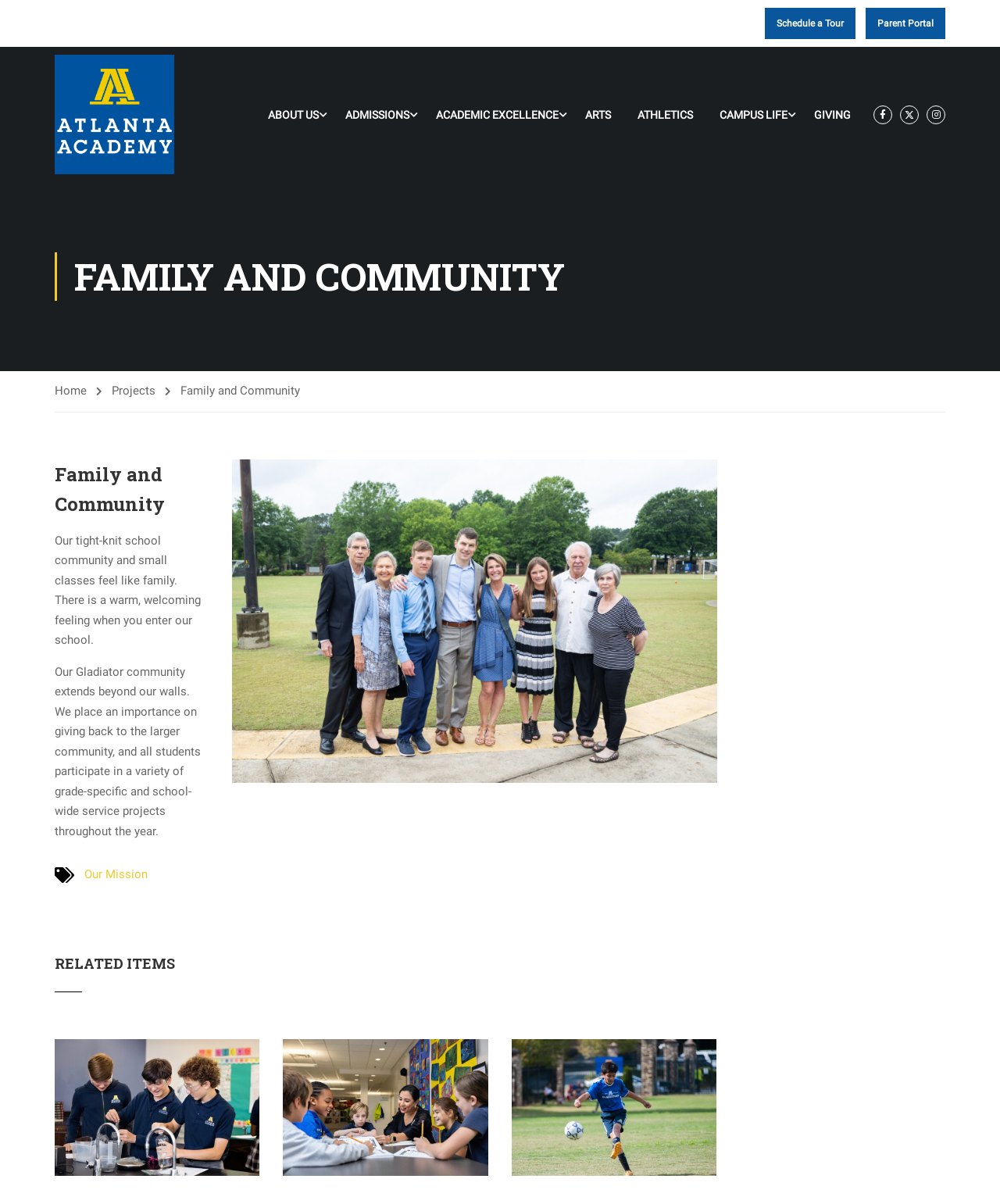Find and generate the main title of the webpage.

FAMILY AND COMMUNITY